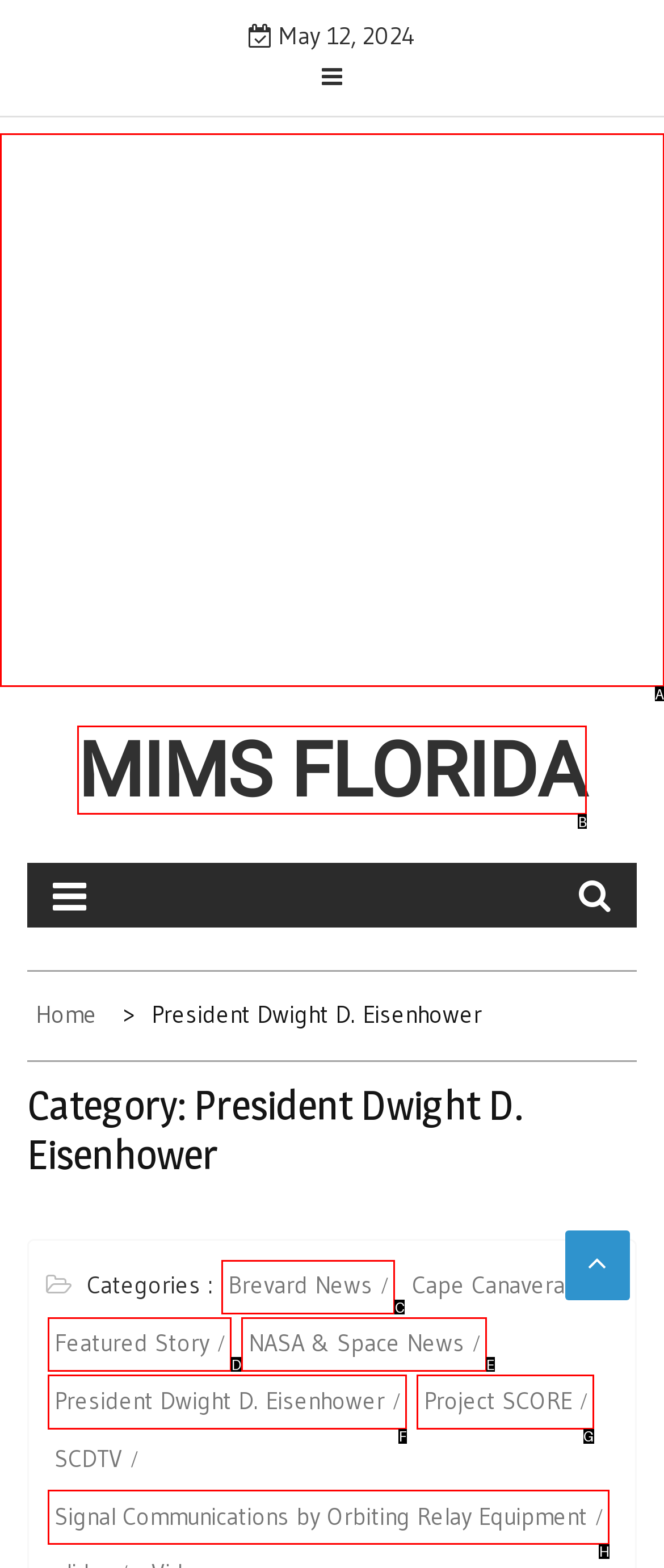From the choices provided, which HTML element best fits the description: aria-label="Advertisement" name="aswift_1" title="Advertisement"? Answer with the appropriate letter.

A